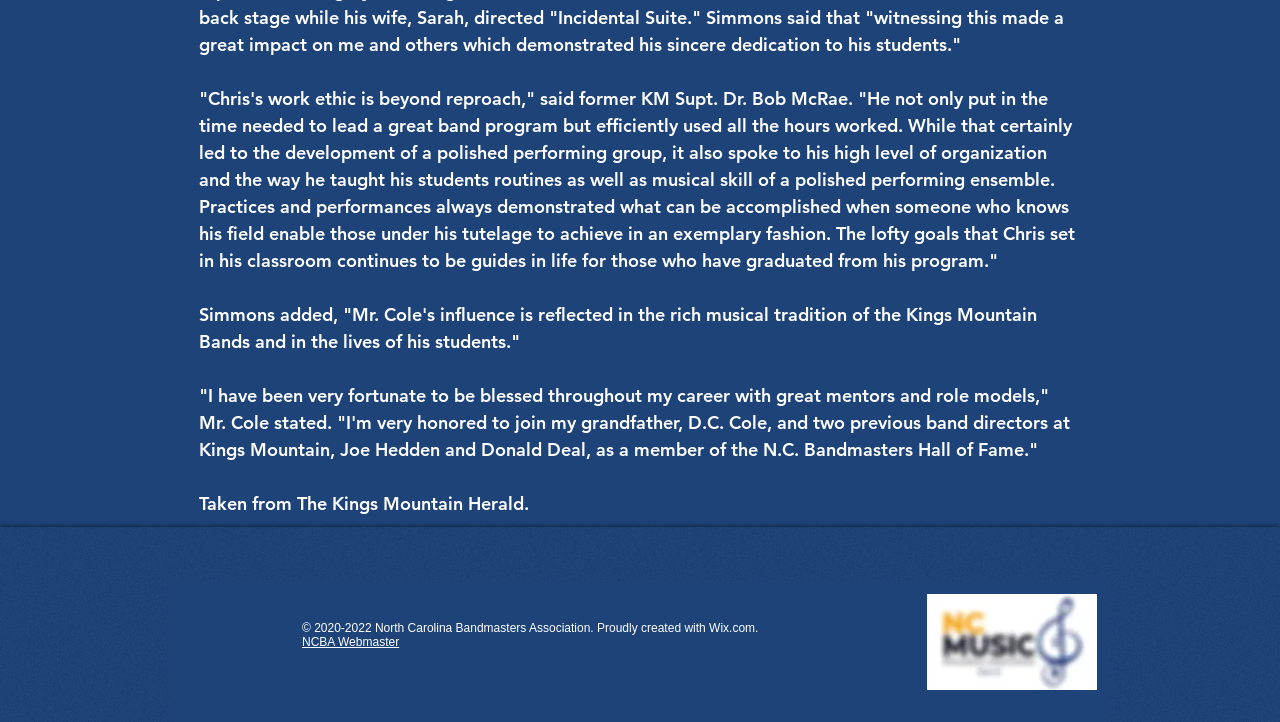Use one word or a short phrase to answer the question provided: 
What is the source of the quote?

The Kings Mountain Herald